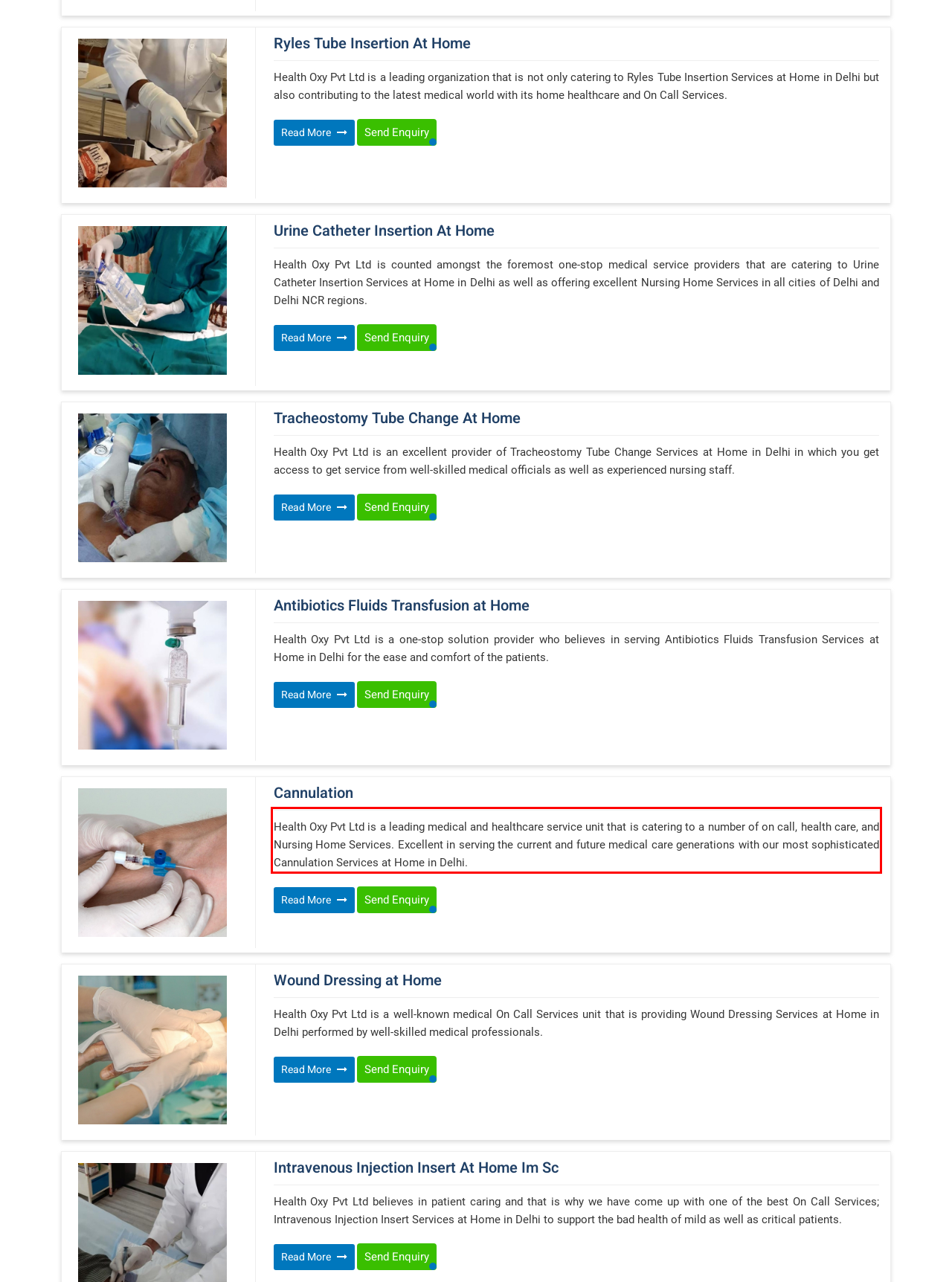You have a screenshot of a webpage with a red bounding box. Use OCR to generate the text contained within this red rectangle.

Health Oxy Pvt Ltd is a leading medical and healthcare service unit that is catering to a number of on call, health care, and Nursing Home Services. Excellent in serving the current and future medical care generations with our most sophisticated Cannulation Services at Home in Delhi.